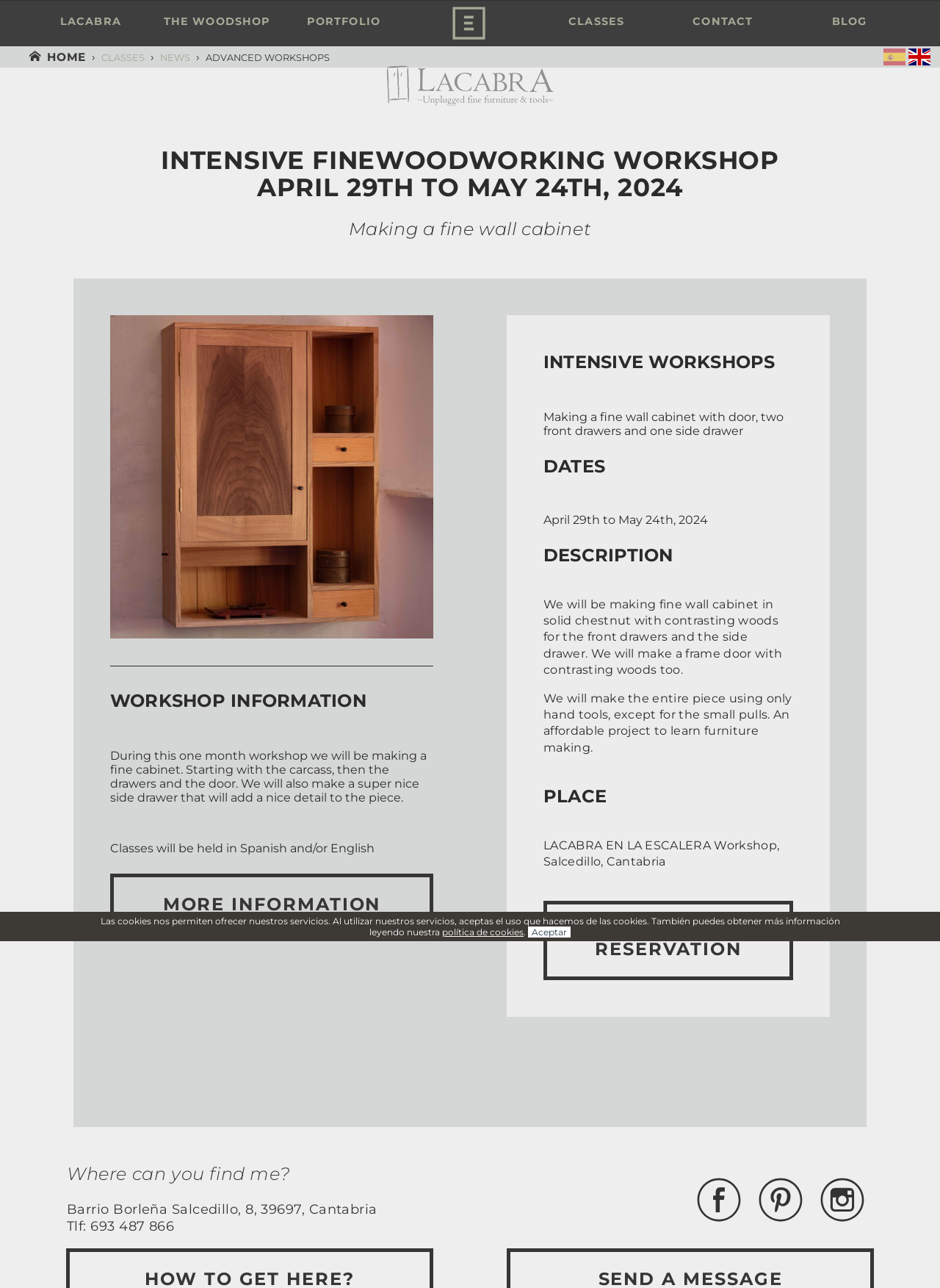What is the topic of the intensive workshop?
Give a detailed and exhaustive answer to the question.

Based on the webpage content, specifically the heading 'INTENSIVE FINEWOODWORKING WORKSHOP' and the description of the workshop, it can be inferred that the topic of the intensive workshop is fine wood cabinet making.